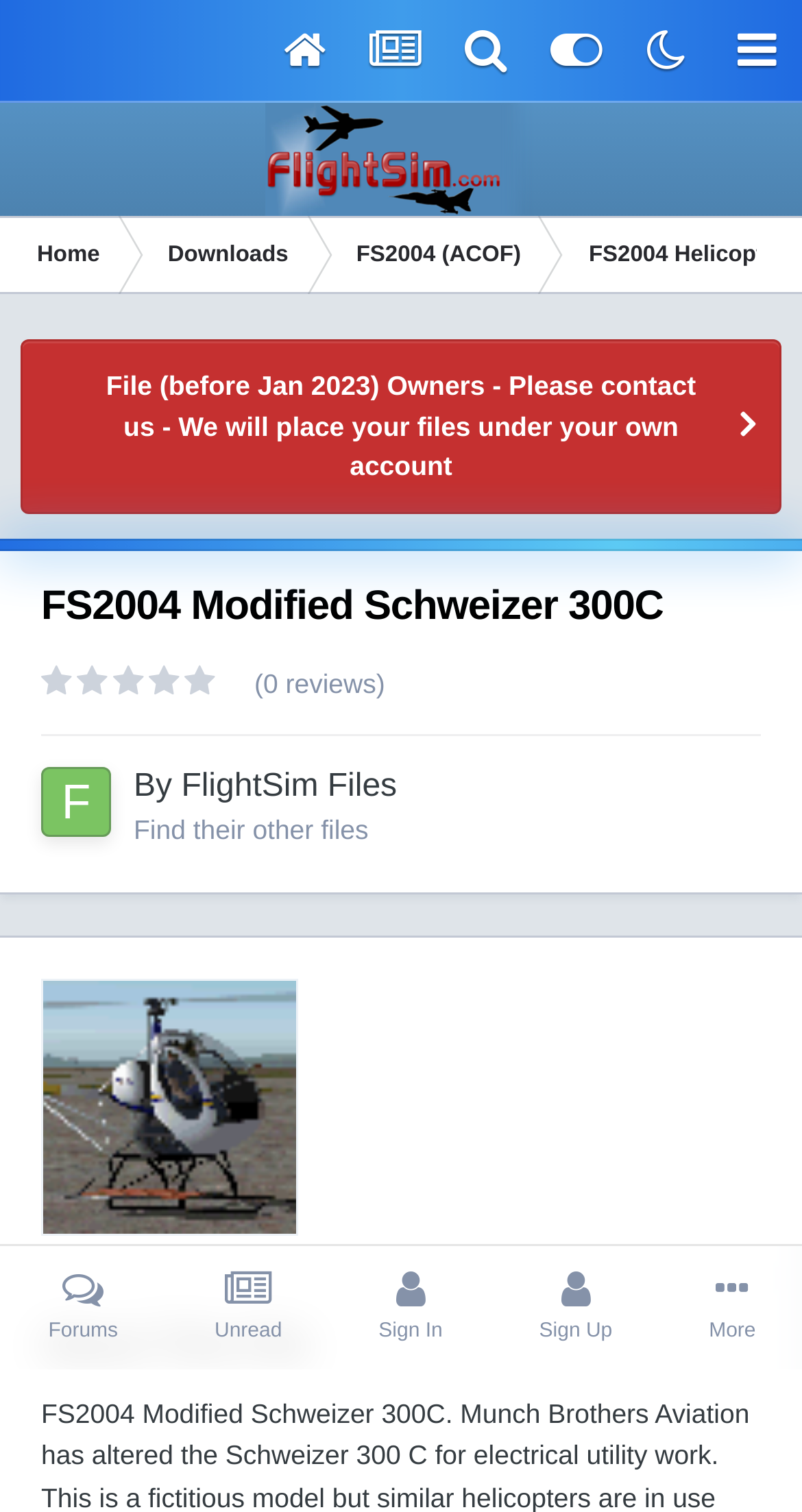Please mark the bounding box coordinates of the area that should be clicked to carry out the instruction: "Click on the Home link".

[0.0, 0.143, 0.163, 0.194]